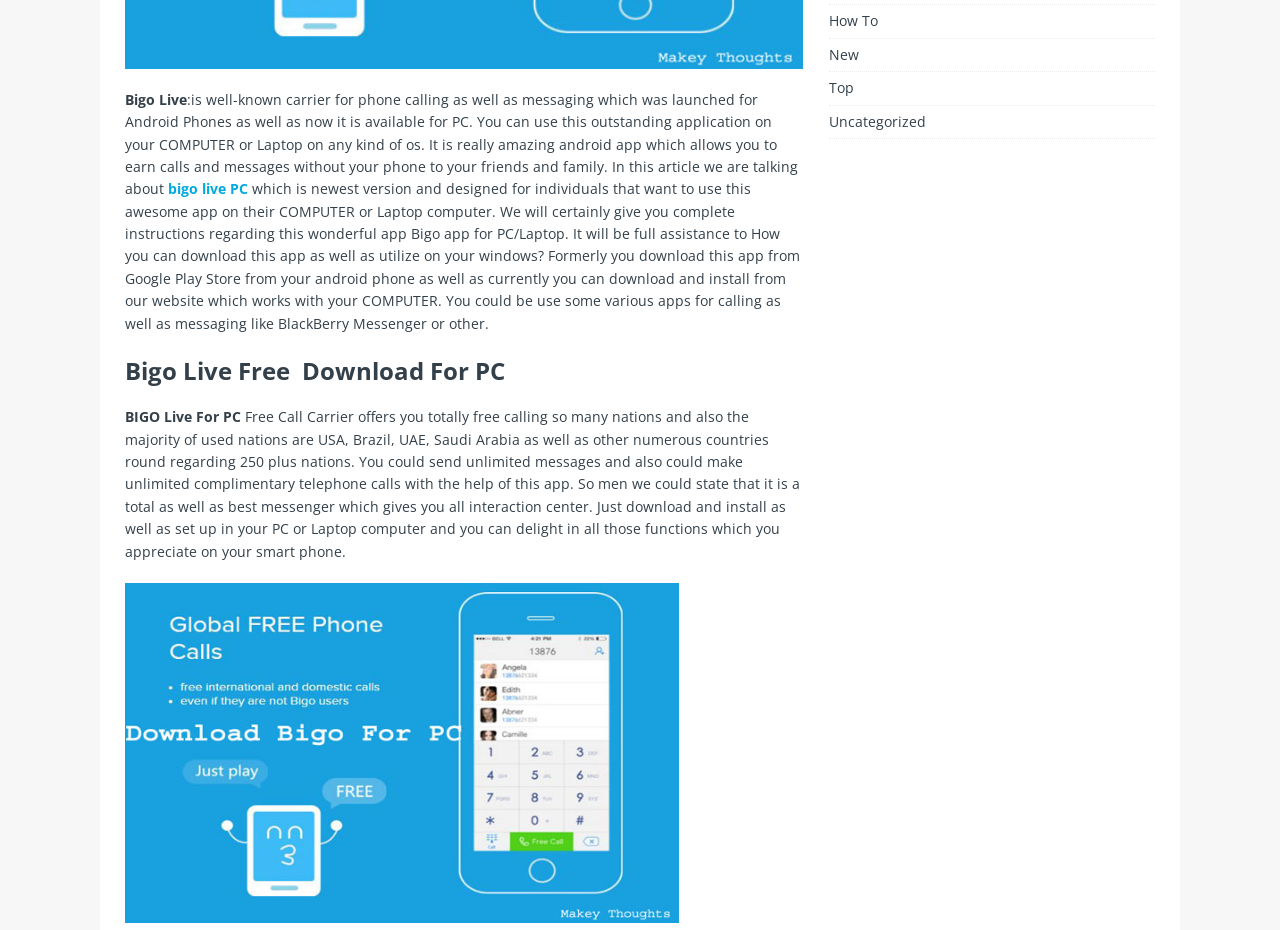Identify and provide the bounding box for the element described by: "How To".

[0.647, 0.006, 0.902, 0.041]